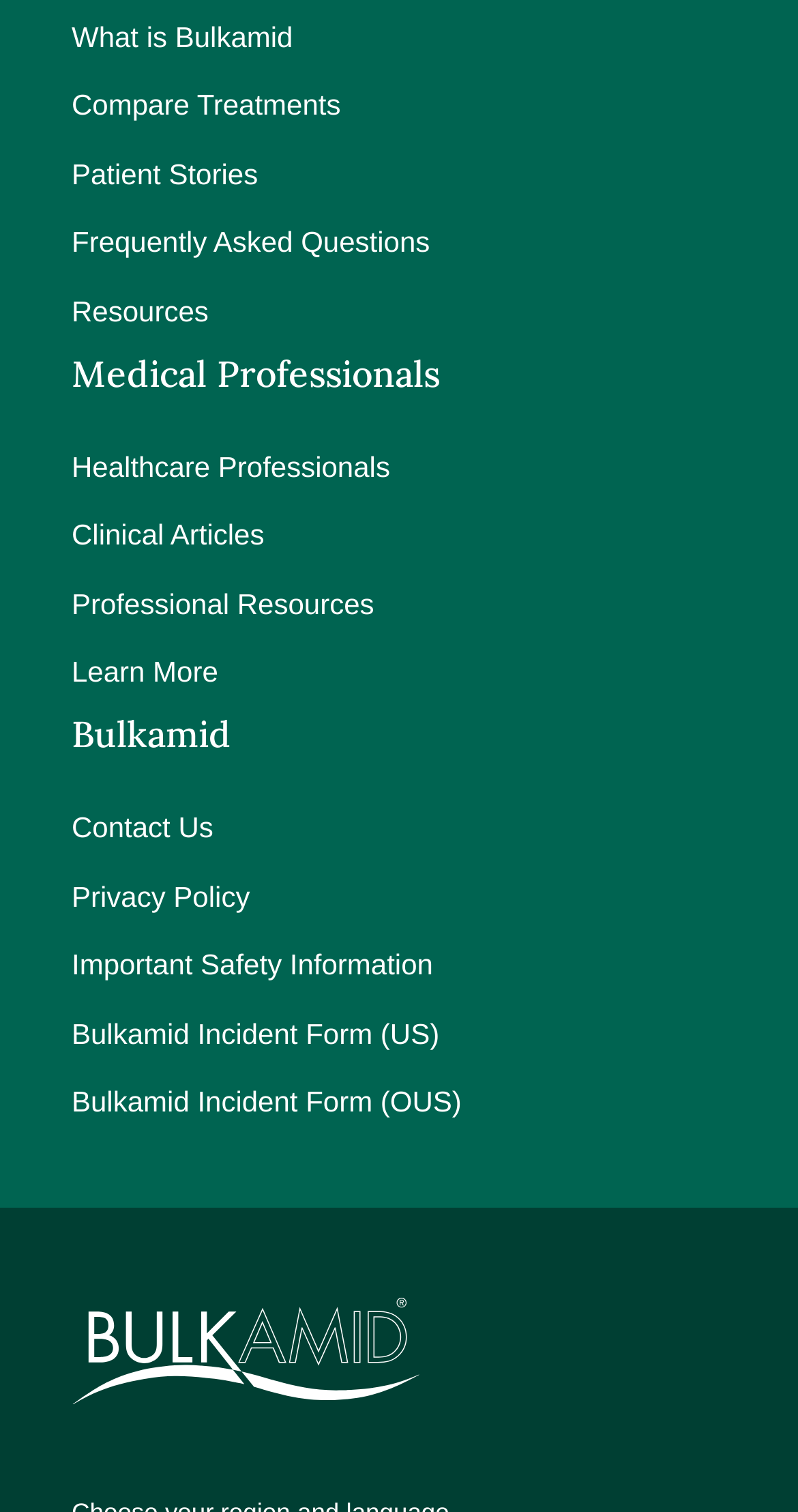Provide a single word or phrase to answer the given question: 
How many links are in the main menu?

8